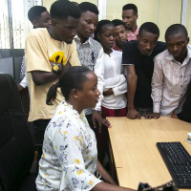Offer an in-depth description of the image shown.

In an engaging classroom setting at St John's University of Tanzania, a group of enthusiastic students gathers around a female instructor, attentively observing her as she works at a computer. The instructor, dressed in a stylish floral blouse, appears to be demonstrating important skills or concepts related to their studies. The students, a diverse group of young adults, show keen interest and curiosity, reflecting their eagerness to learn and collaborate. This moment captures a valuable interaction between teacher and students, emphasizing the university's commitment to hands-on learning and technology in education, particularly in fields related to Information and Communication Technology (ICT).